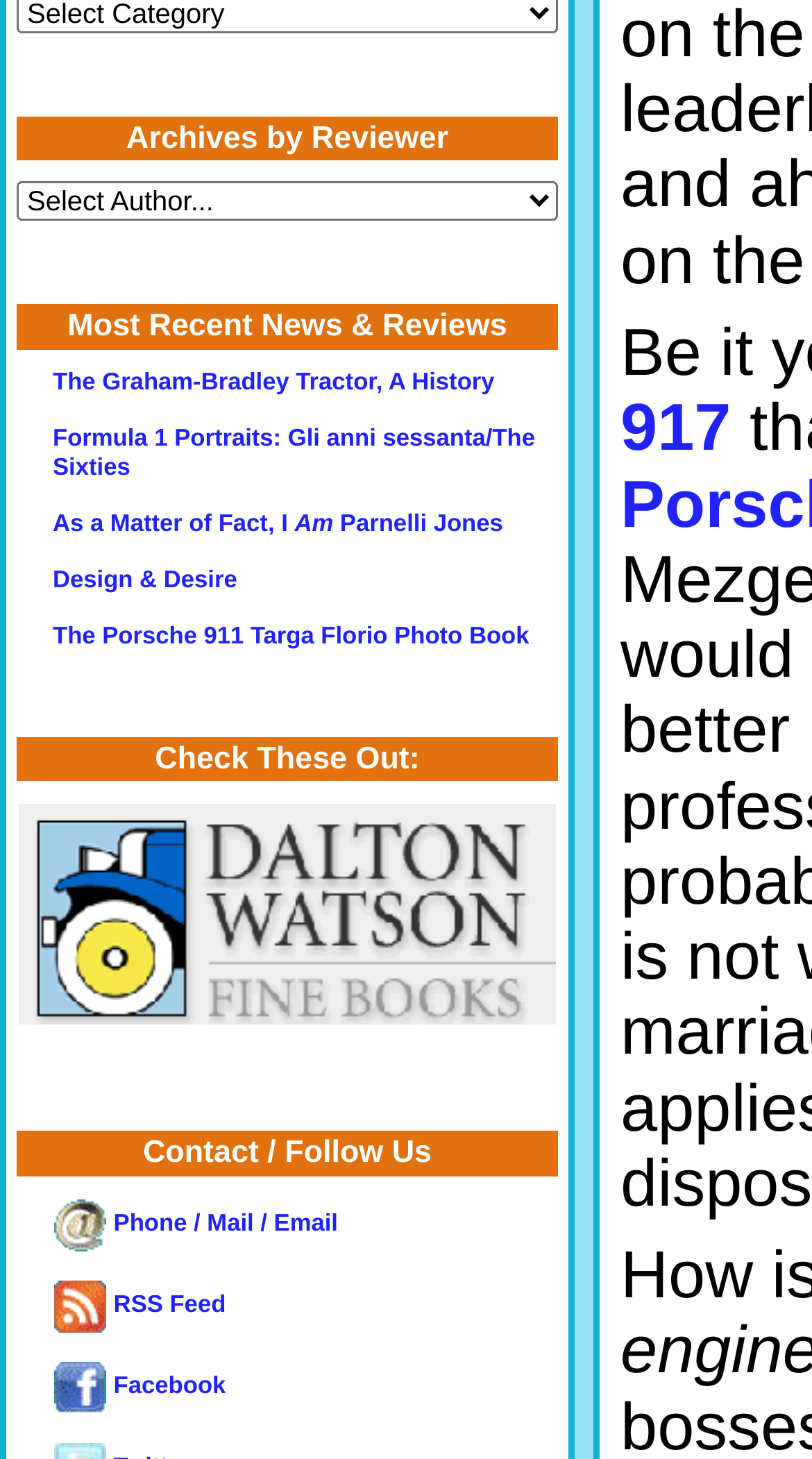Please answer the following question using a single word or phrase: 
How many headings are on this webpage?

4